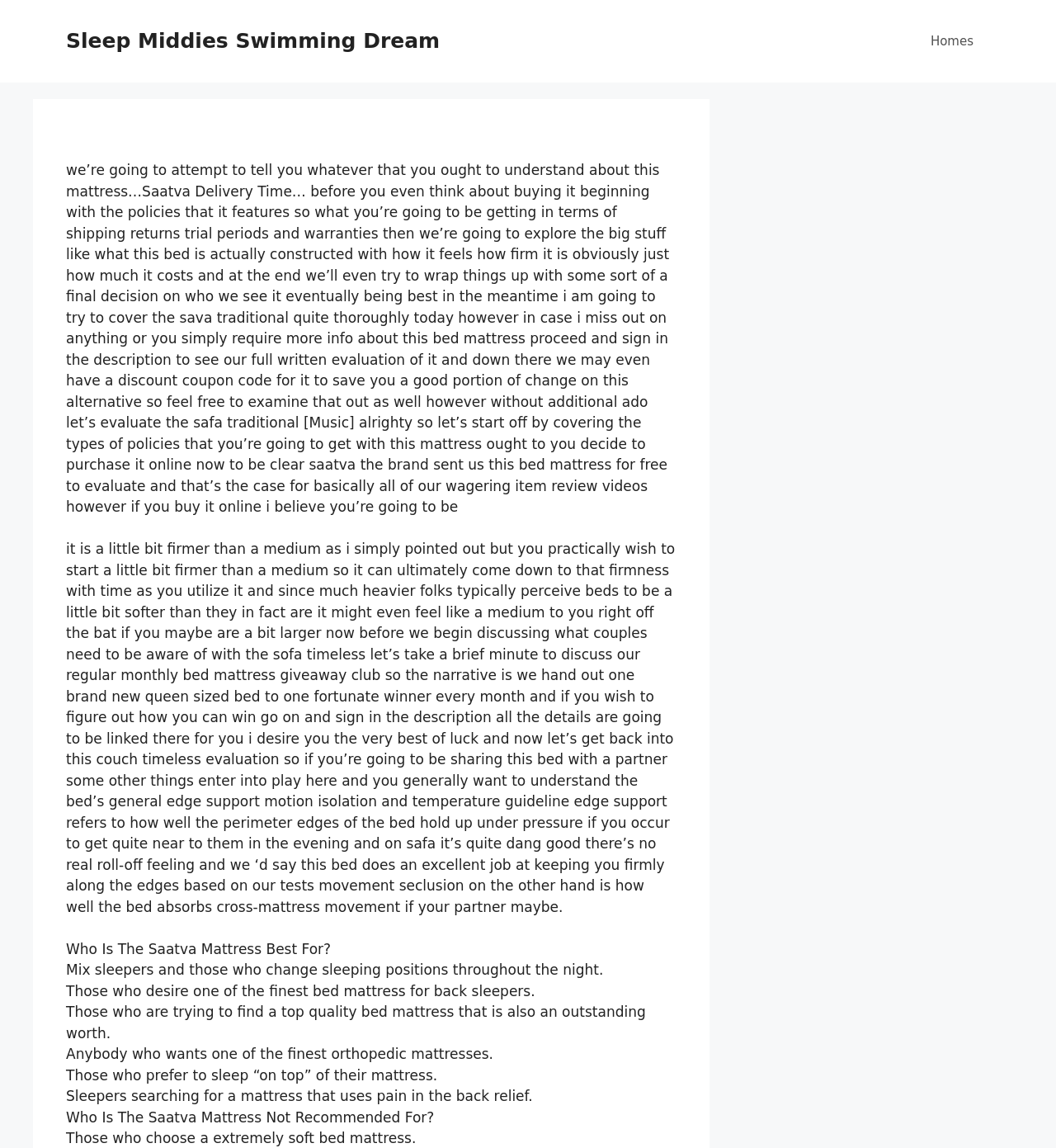Who is the Saatva mattress best for?
Refer to the image and provide a thorough answer to the question.

According to the text, the Saatva mattress is suitable for mix sleepers, back sleepers, and those who want a high-quality mattress that provides pain relief and is an excellent value.